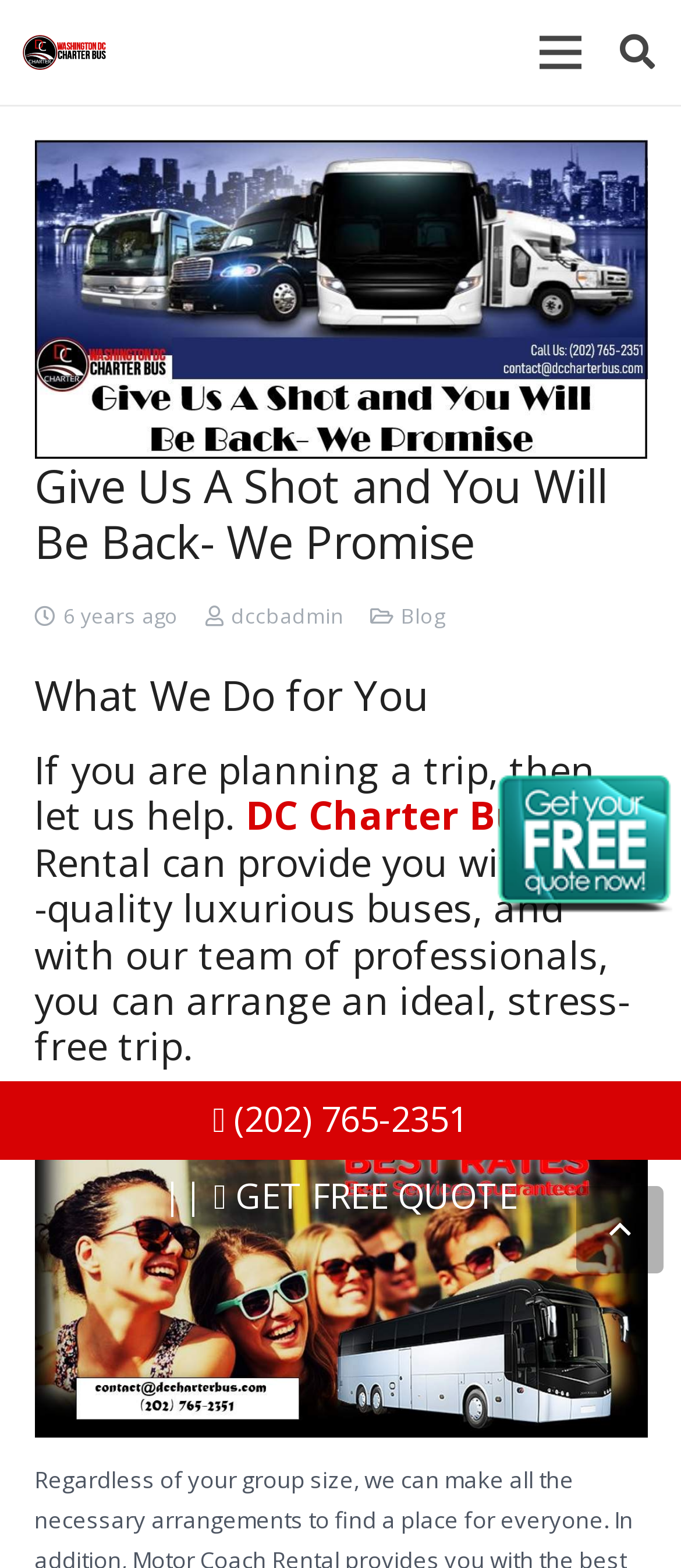Could you locate the bounding box coordinates for the section that should be clicked to accomplish this task: "Search for something".

[0.879, 0.0, 0.992, 0.067]